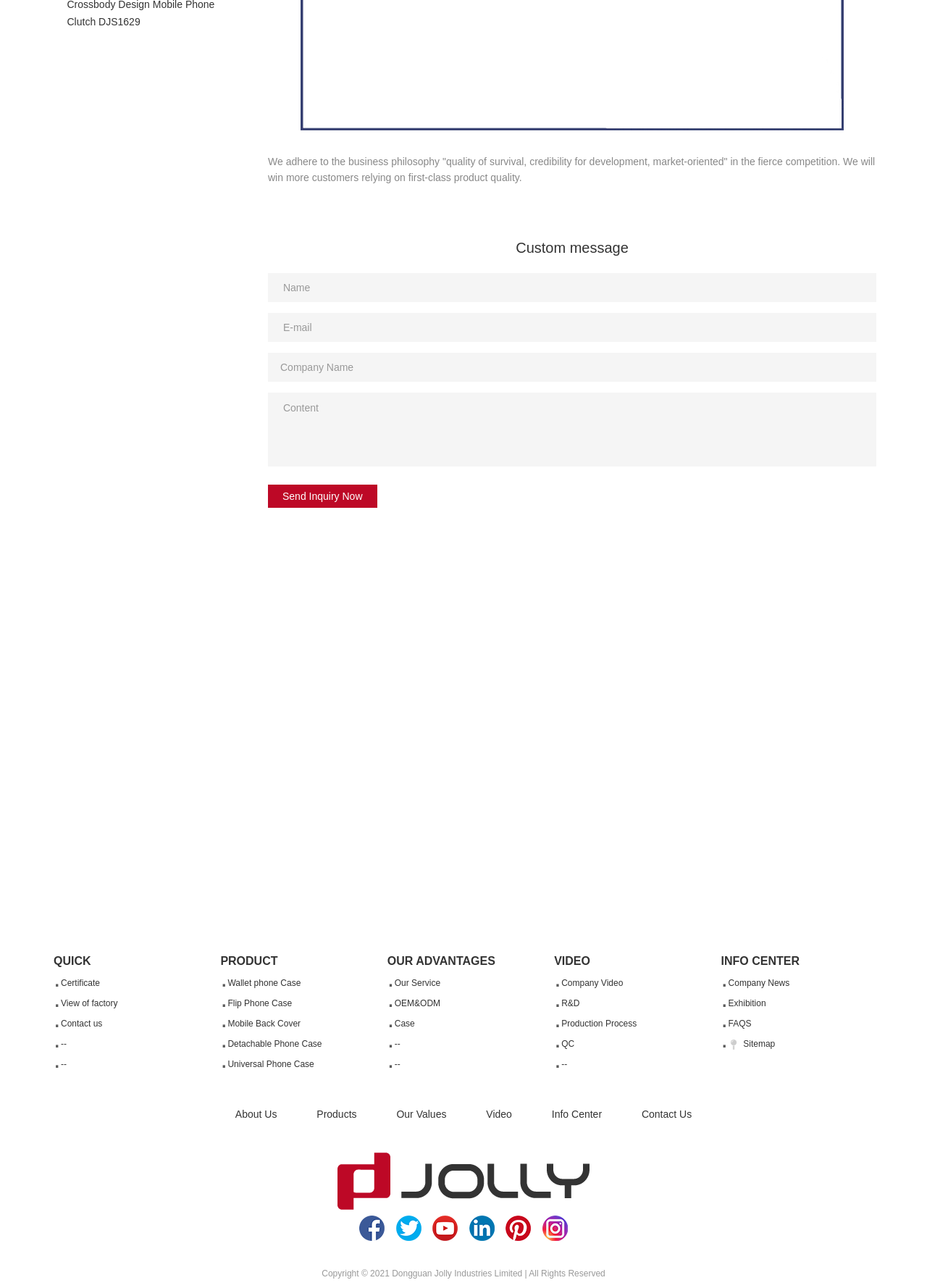Pinpoint the bounding box coordinates of the clickable element to carry out the following instruction: "View Certificate."

[0.058, 0.756, 0.222, 0.771]